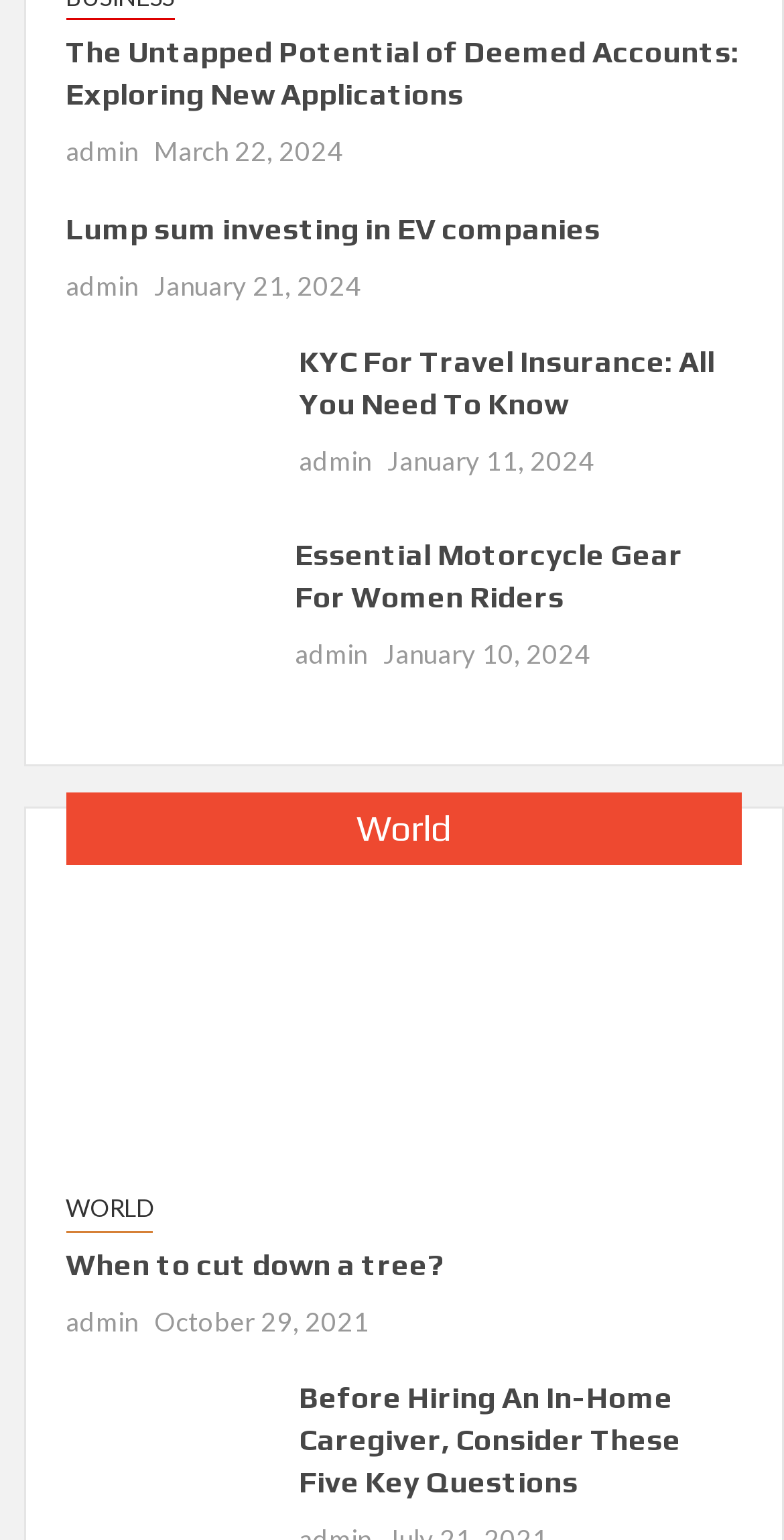Specify the bounding box coordinates (top-left x, top-left y, bottom-right x, bottom-right y) of the UI element in the screenshot that matches this description: January 10, 2024

[0.489, 0.414, 0.753, 0.435]